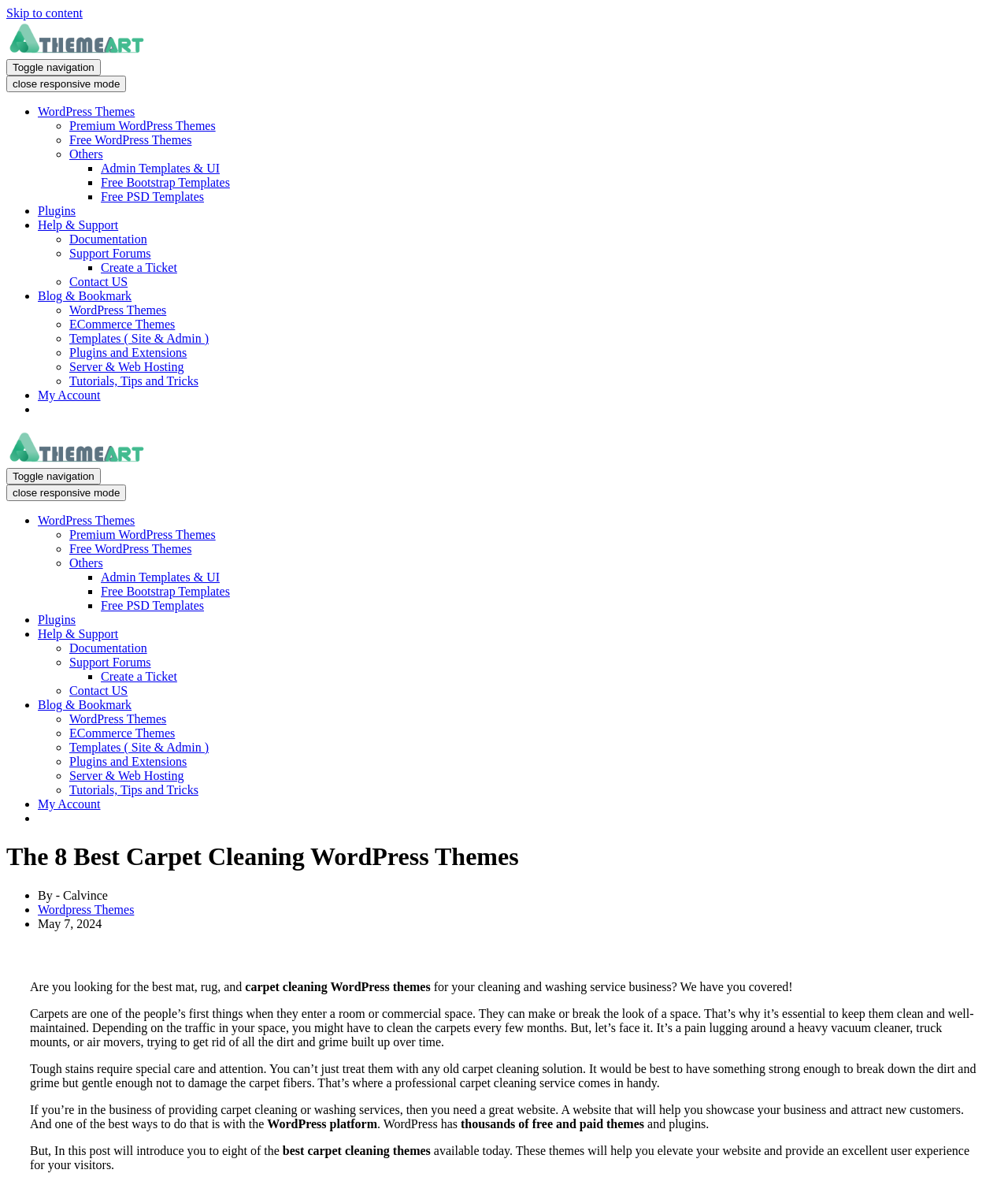How many categories are listed under 'WordPress Themes'?
Answer the question with as much detail as possible.

By examining the webpage, I can see that under the 'WordPress Themes' section, there are three categories listed: 'Premium WordPress Themes', 'Free WordPress Themes', and 'Others'.